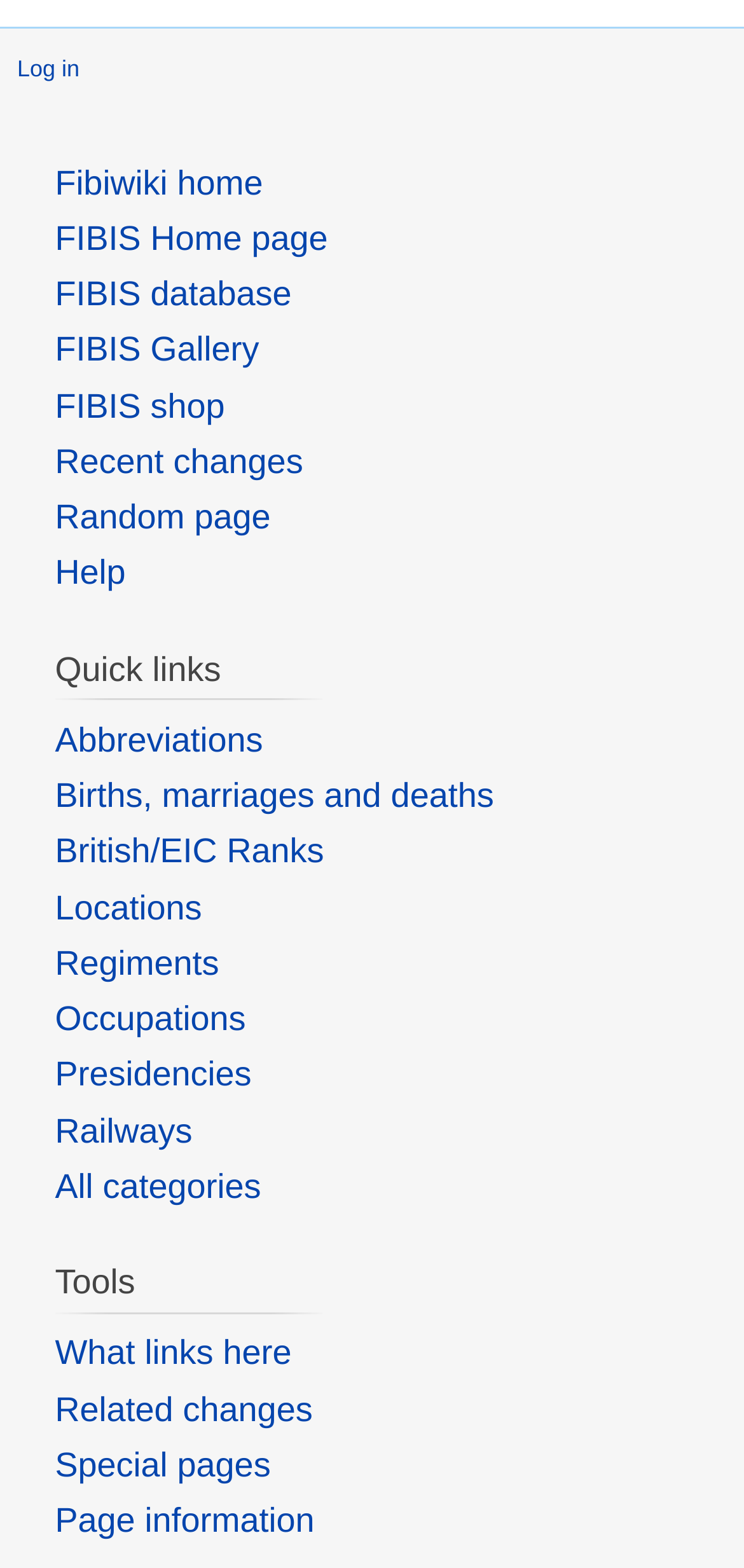Kindly determine the bounding box coordinates for the clickable area to achieve the given instruction: "Go to Fibiwiki home".

[0.074, 0.104, 0.353, 0.129]